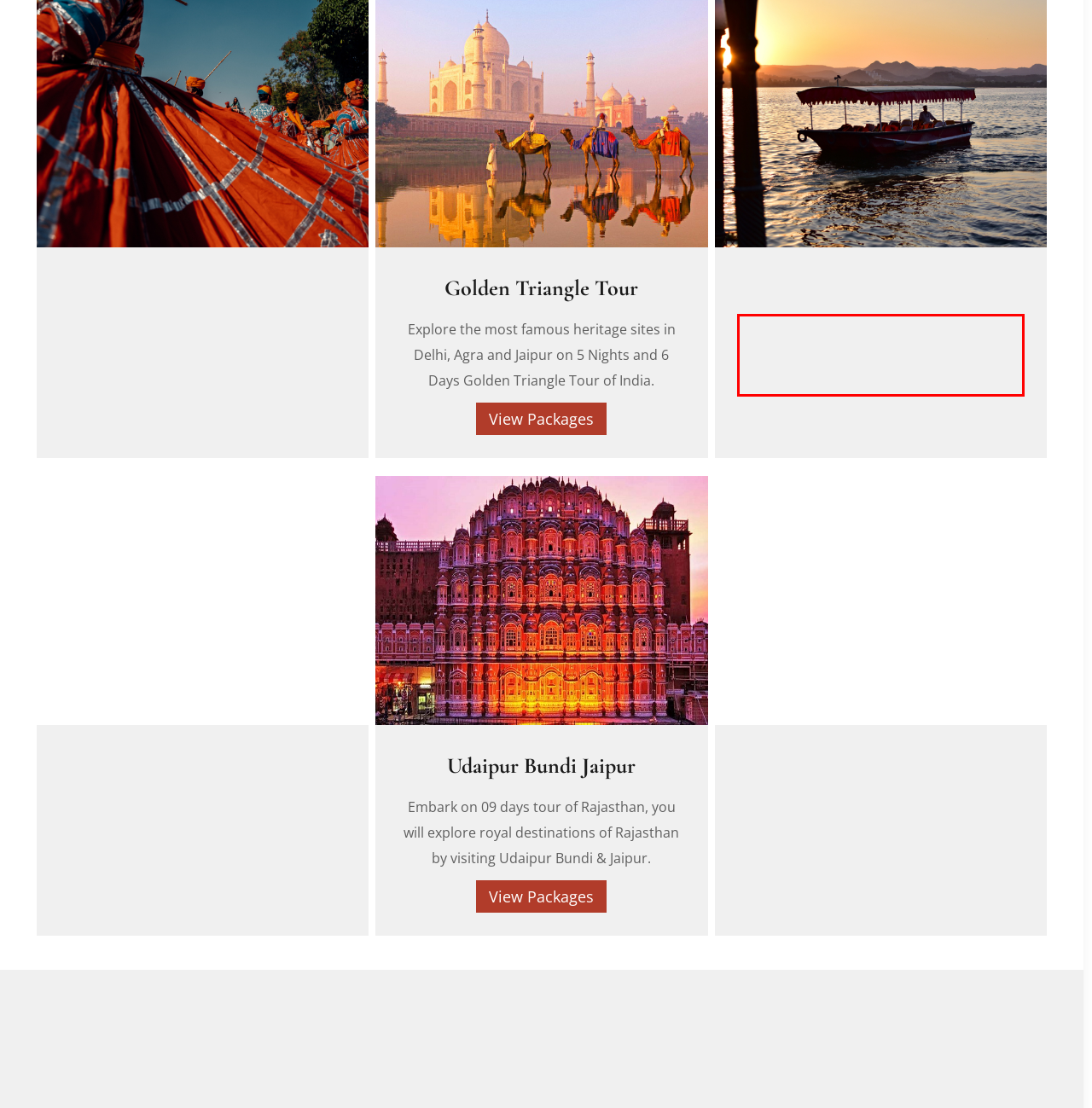Look at the provided screenshot of the webpage and perform OCR on the text within the red bounding box.

Experience the beauty of Udaipur with India's golden triangle tour - enjoy the famous sights of Delhi, Agra, and Jaipur..